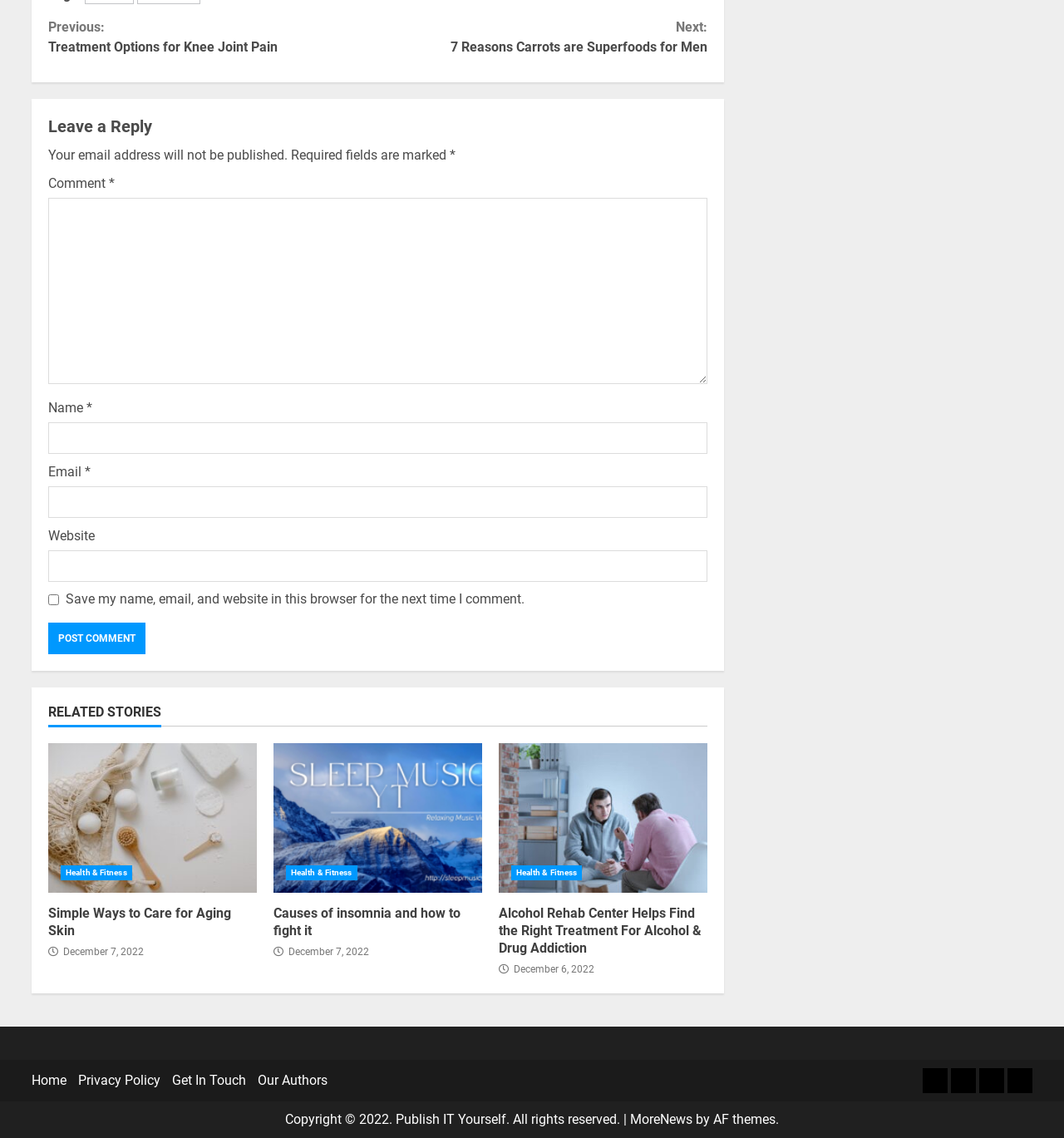How many related stories are displayed on the webpage?
Please provide a comprehensive answer based on the contents of the image.

The webpage displays three related stories, each with a heading, image, and link to read more. The stories are presented in a horizontal layout, with each story taking up a third of the width of the webpage.